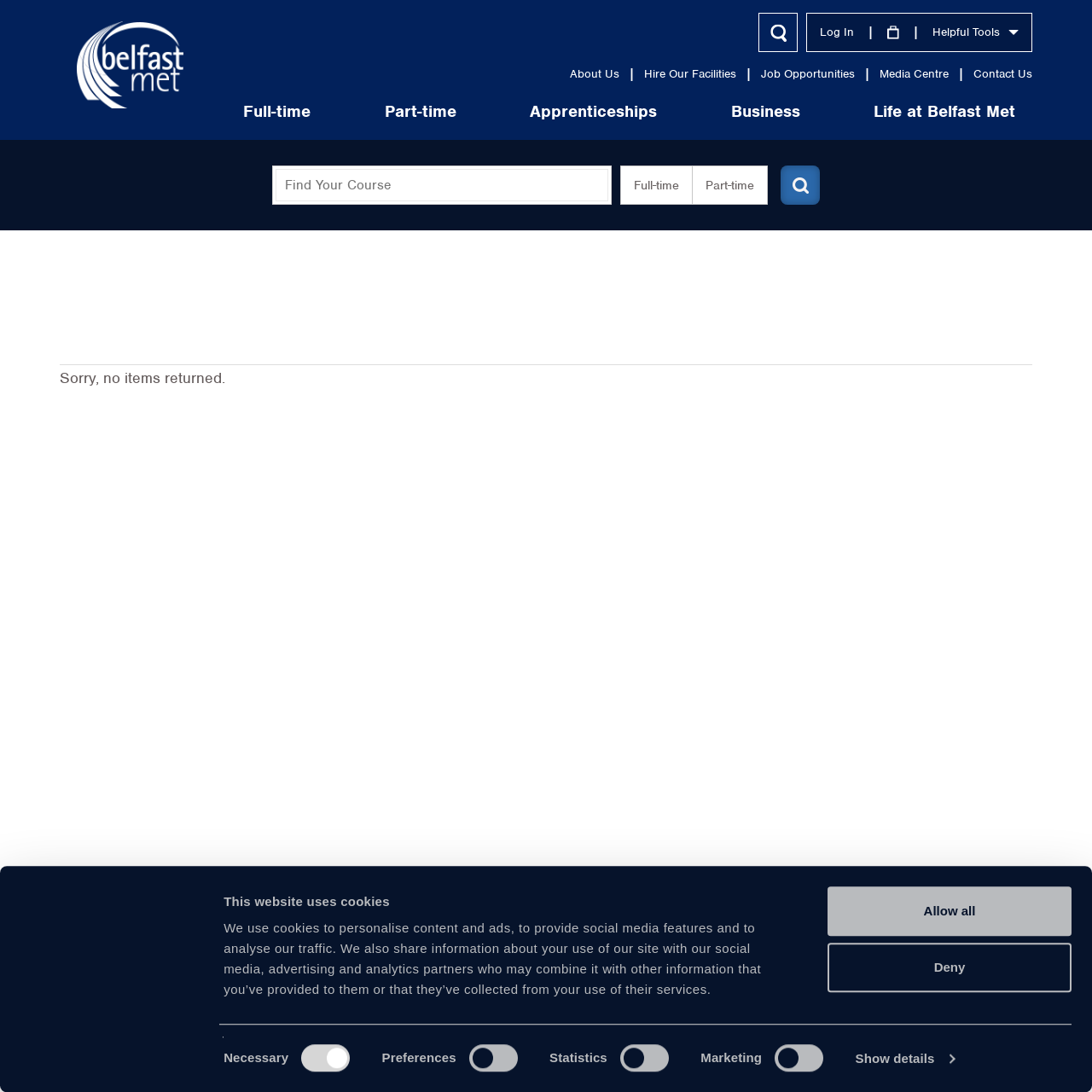What is the search function for?
Based on the visual, give a brief answer using one word or a short phrase.

To find a course